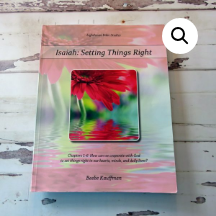Answer the question below using just one word or a short phrase: 
What is the dominant color of the flower?

Red